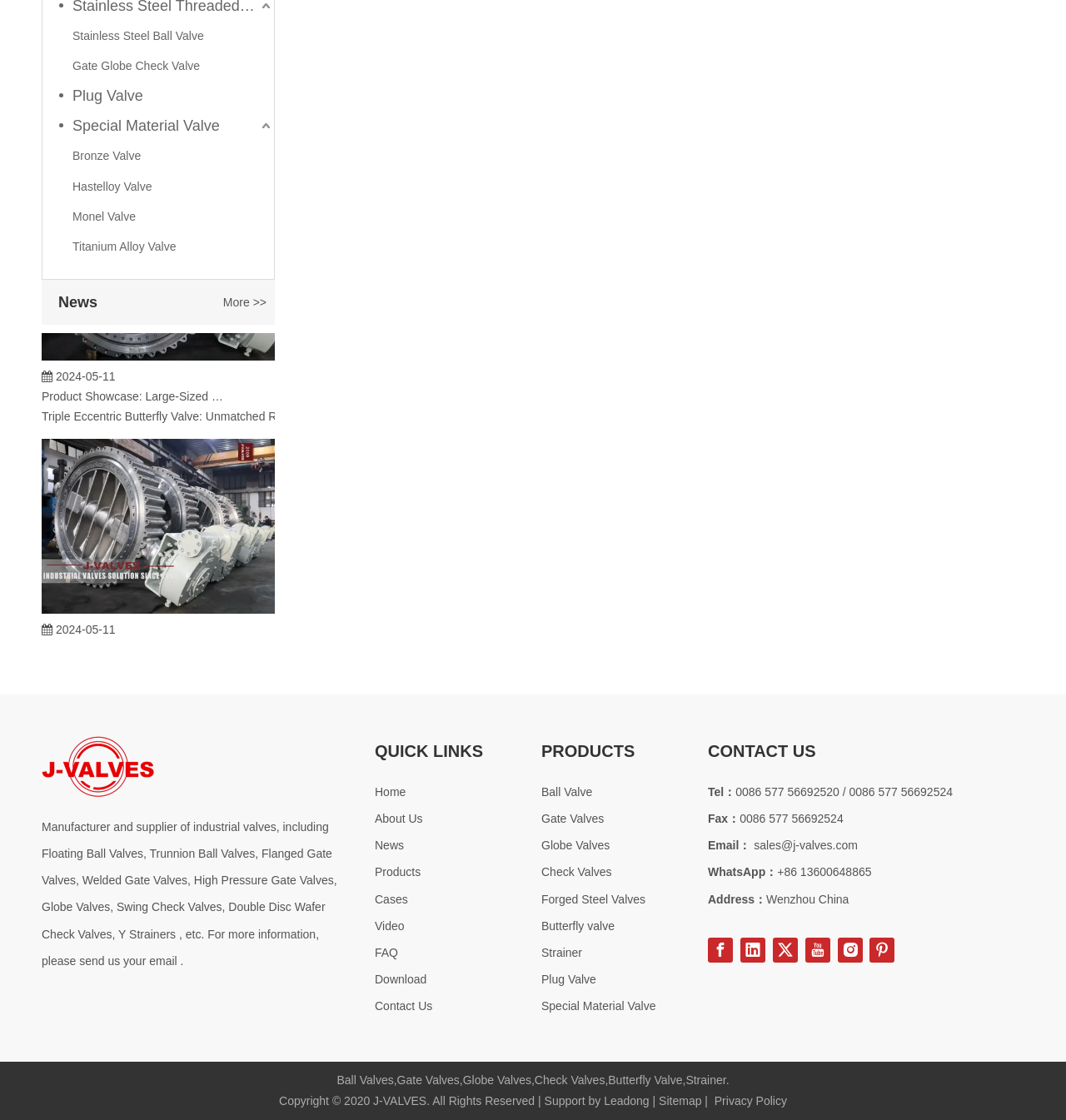What is the copyright year of J-VALVES?
Please give a detailed answer to the question using the information shown in the image.

The copyright year of J-VALVES can be found at the bottom of the webpage, which is 2020.